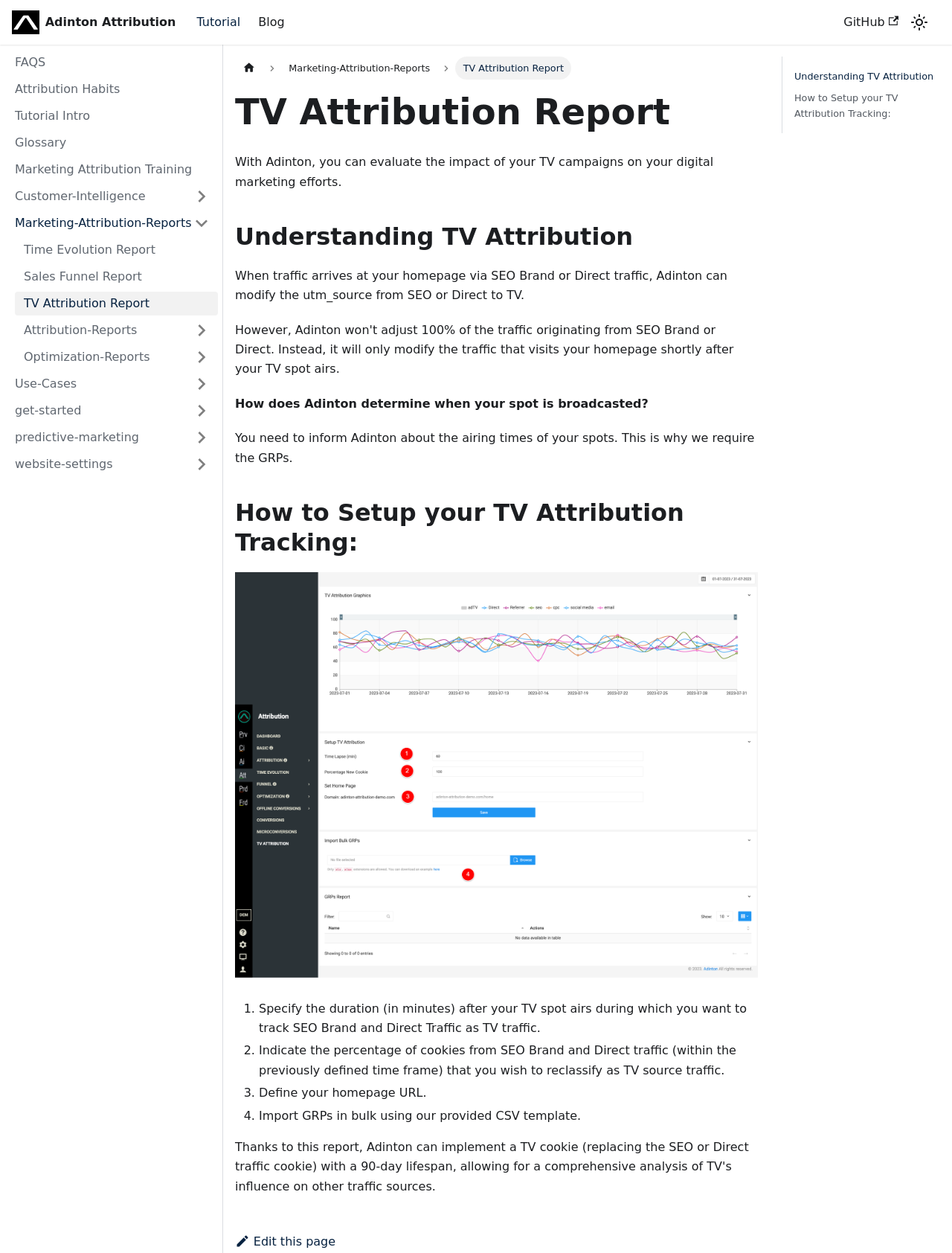Offer a detailed explanation of the webpage layout and contents.

The webpage is titled "TV Attribution Report | Adinton Knowledge Base" and has a navigation menu at the top with links to "Adinton Logo", "Tutorial", "Blog", "GitHub", and a button to switch between dark and light mode. 

On the left side, there is a sidebar with links to various topics, including "FAQS", "Attribution Habits", "Tutorial Intro", "Glossary", and "Marketing Attribution Training". The link "Marketing-Attribution-Reports" is expanded, and below it, there are links to specific reports, such as "Time Evolution Report", "Sales Funnel Report", and "TV Attribution Report".

The main content of the page is an article that provides information about TV attribution reports. It starts with a heading "TV Attribution Report" and a brief description of what Adinton can do to evaluate the impact of TV campaigns on digital marketing efforts. 

Below this, there are several sections, including "Understanding TV Attribution", which has a link to a direct page, and "How to Setup your TV Attribution Tracking:", which also has a direct link. The page then explains how Adinton determines when a TV spot is broadcasted and how to set up TV attribution tracking, including specifying the duration and percentage of cookies to reclassify as TV source traffic, defining the homepage URL, and importing GRPs in bulk.

The page also features an image related to TV attribution and a list of steps to set up TV attribution tracking. At the bottom, there is a footer with a link to edit the page.